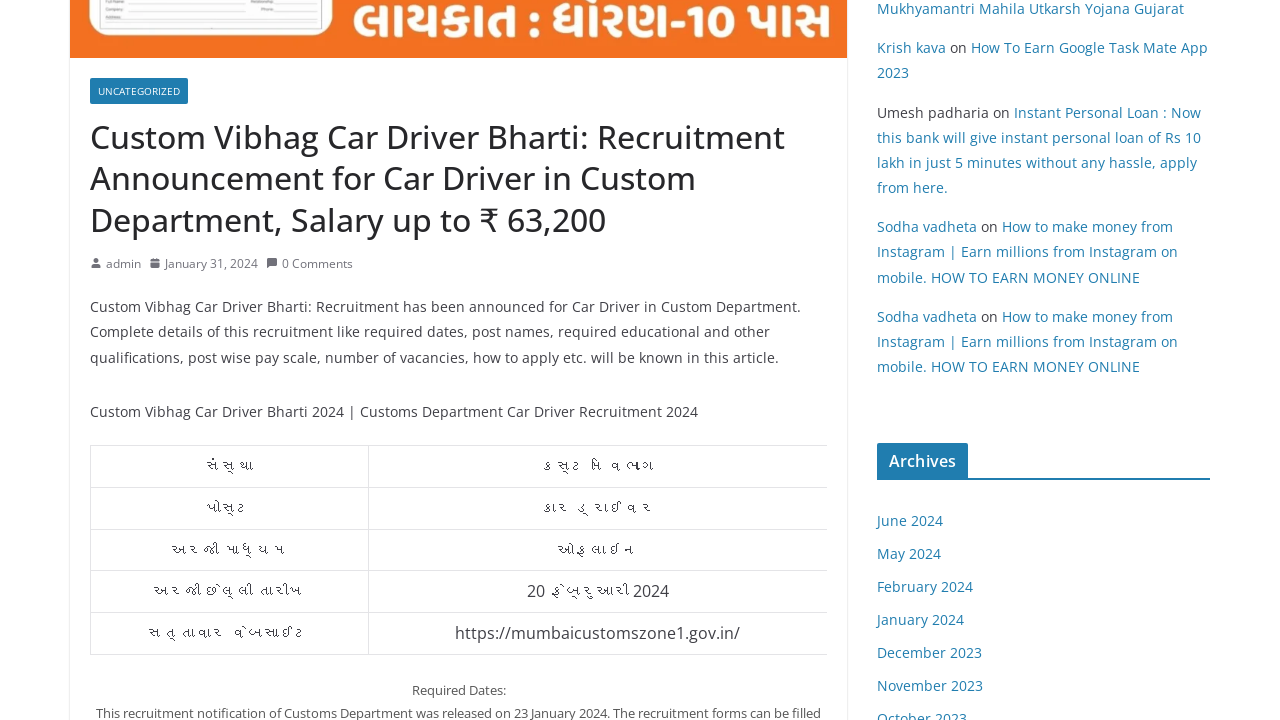Using the format (top-left x, top-left y, bottom-right x, bottom-right y), and given the element description, identify the bounding box coordinates within the screenshot: December 2023

[0.685, 0.893, 0.767, 0.92]